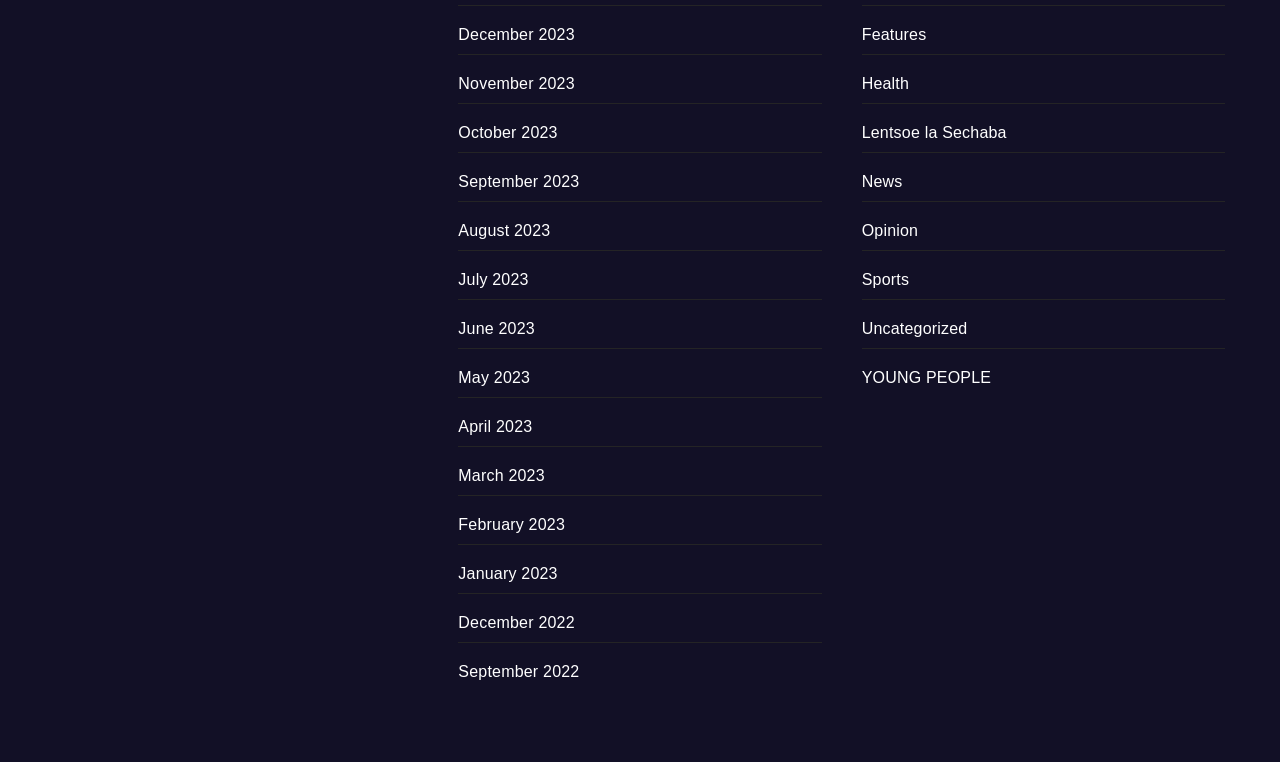Specify the bounding box coordinates of the element's region that should be clicked to achieve the following instruction: "Read the article by PaulButler". The bounding box coordinates consist of four float numbers between 0 and 1, in the format [left, top, right, bottom].

None